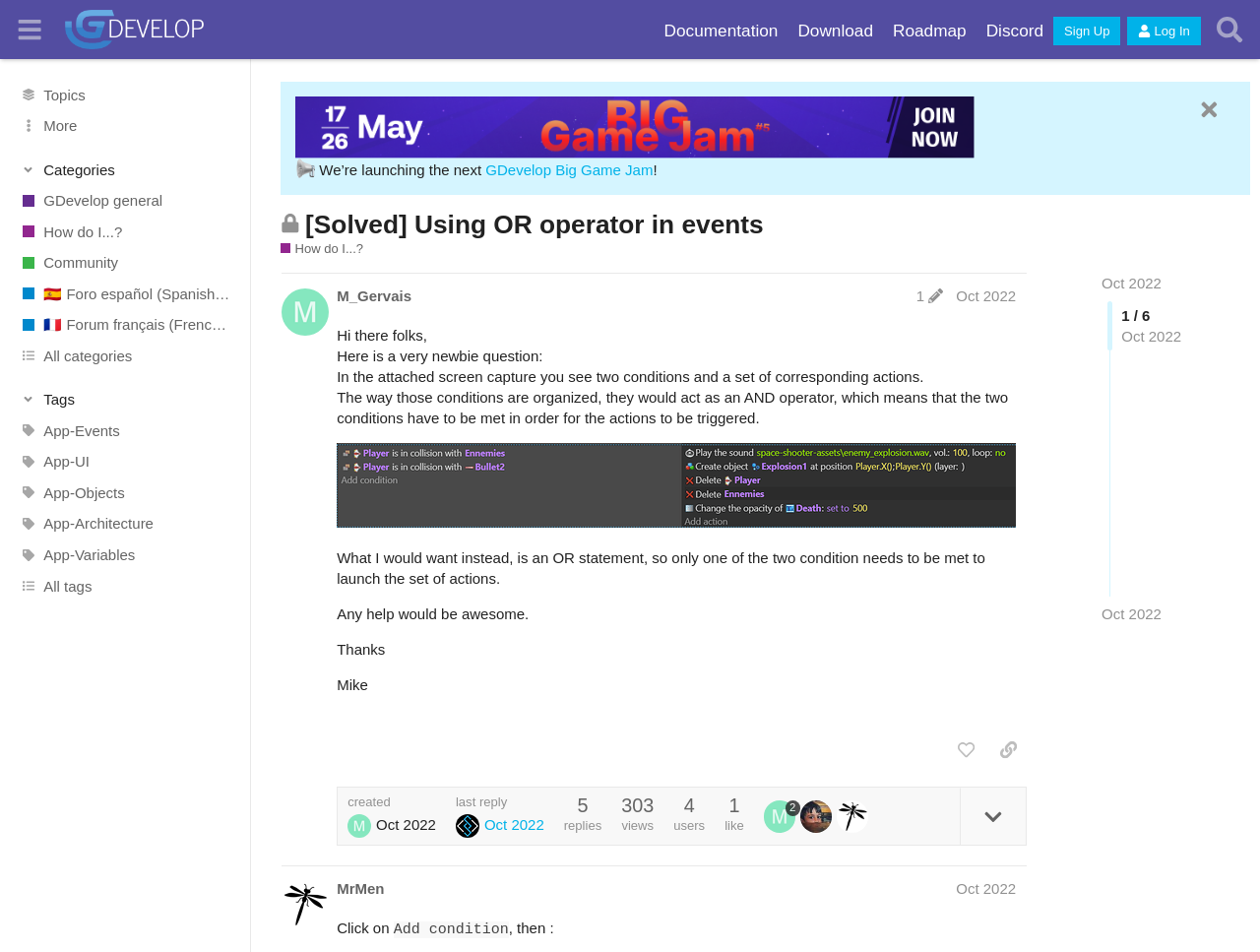What is the name of the forum?
Using the picture, provide a one-word or short phrase answer.

GDevelop Forum